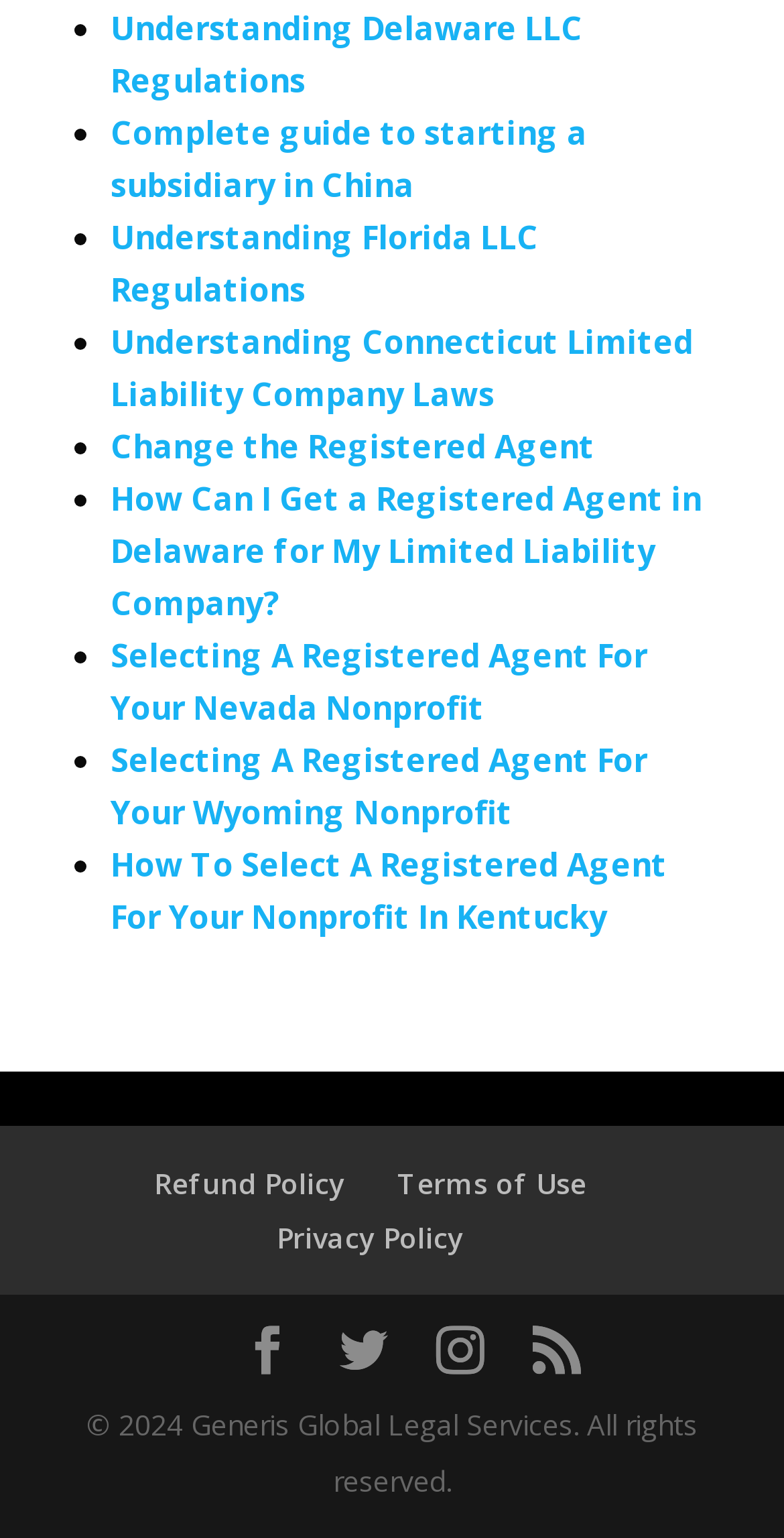What is the name of the company that owns this webpage?
Based on the screenshot, respond with a single word or phrase.

Generis Global Legal Services